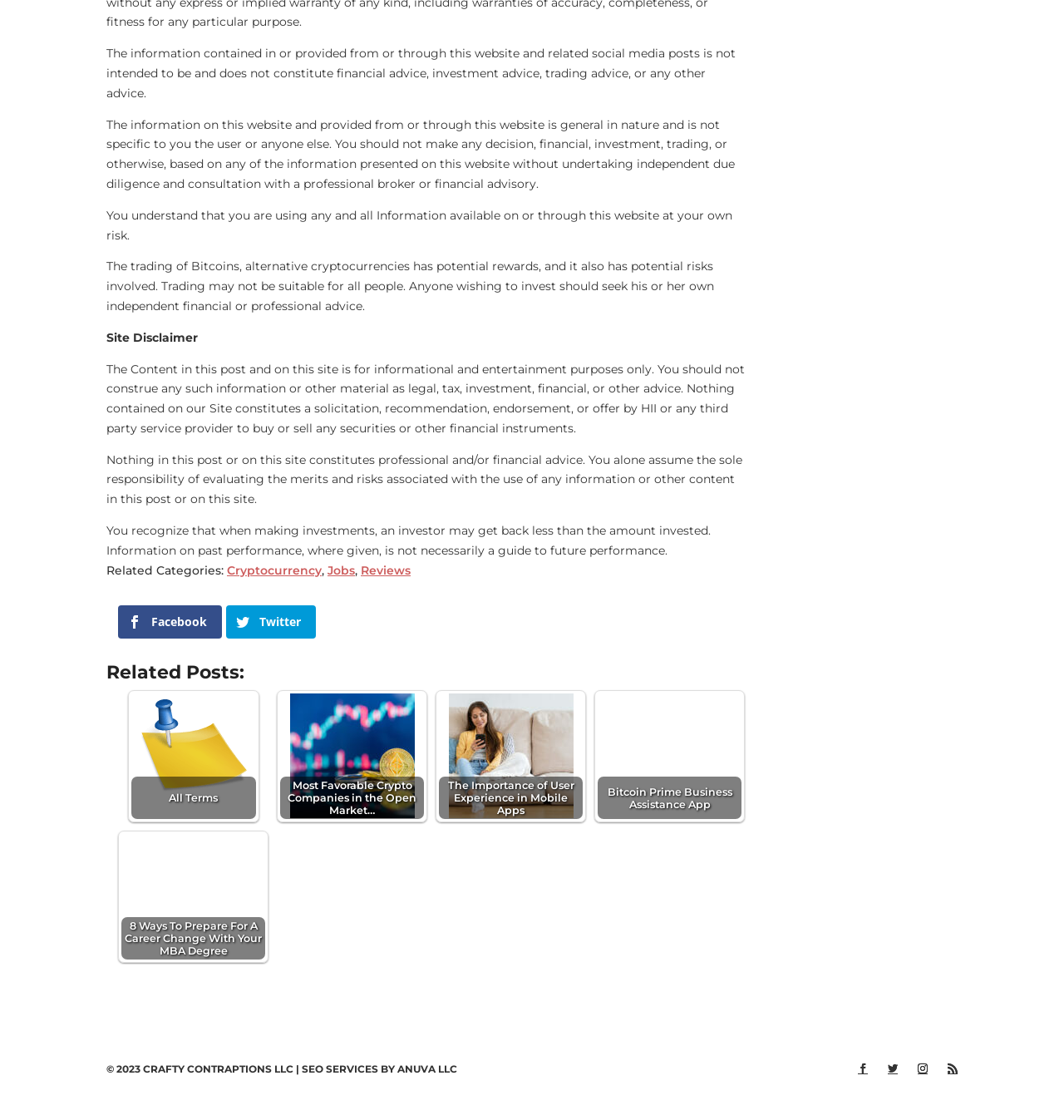Please find the bounding box coordinates of the section that needs to be clicked to achieve this instruction: "View Most Favorable Crypto Companies in the Open Market… post".

[0.261, 0.617, 0.401, 0.734]